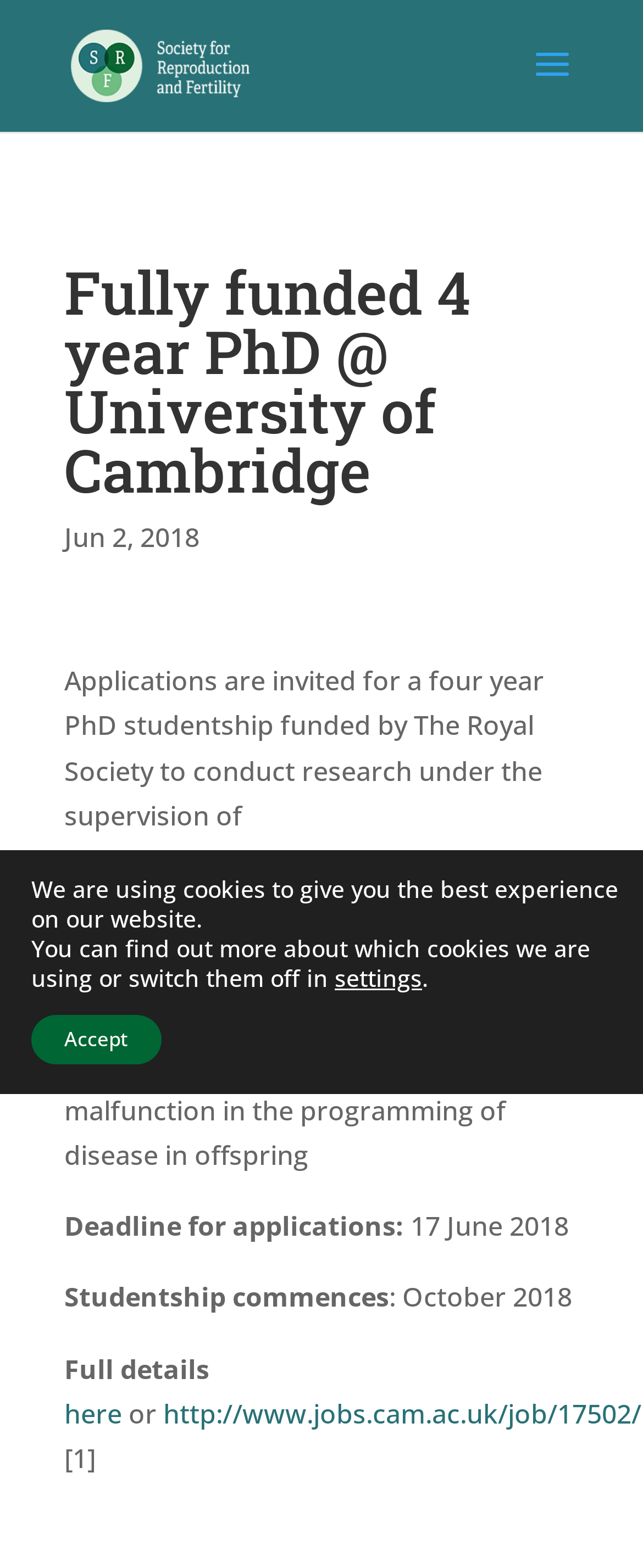Extract the bounding box coordinates of the UI element described: "Accept". Provide the coordinates in the format [left, top, right, bottom] with values ranging from 0 to 1.

[0.049, 0.647, 0.251, 0.679]